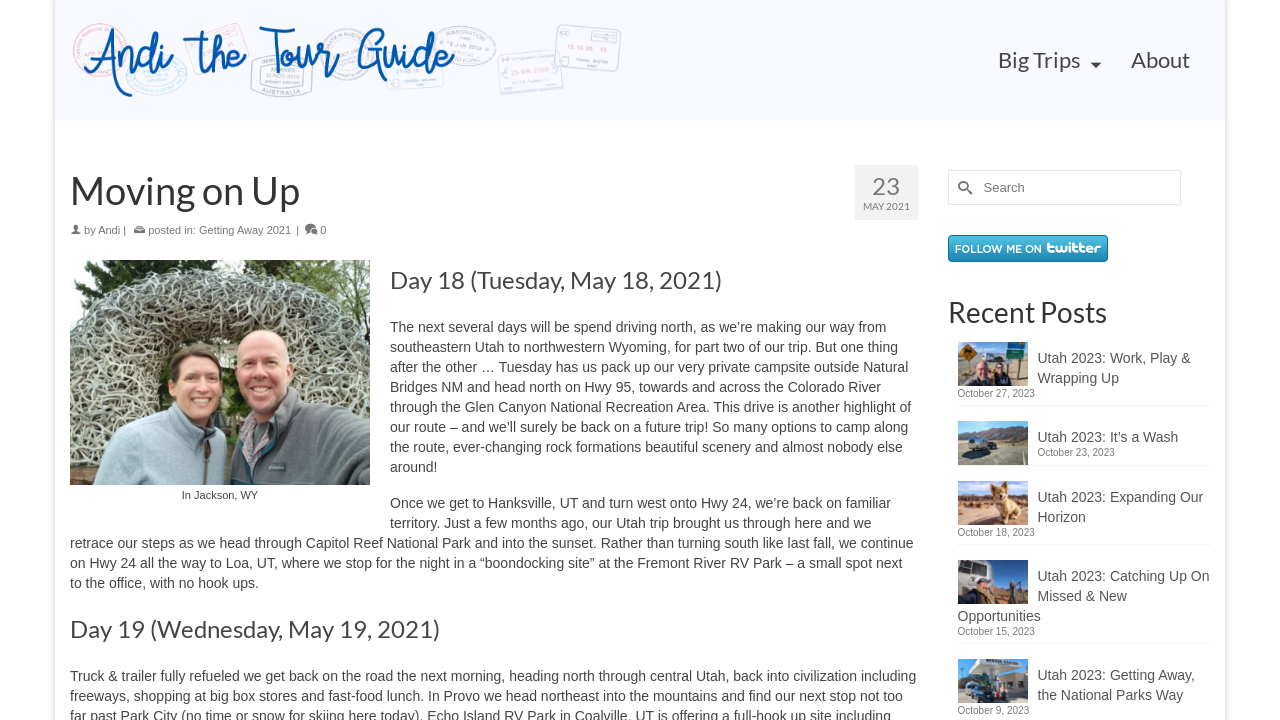Identify the bounding box coordinates of the clickable region to carry out the given instruction: "Read the post about Day 18".

[0.055, 0.361, 0.717, 0.417]